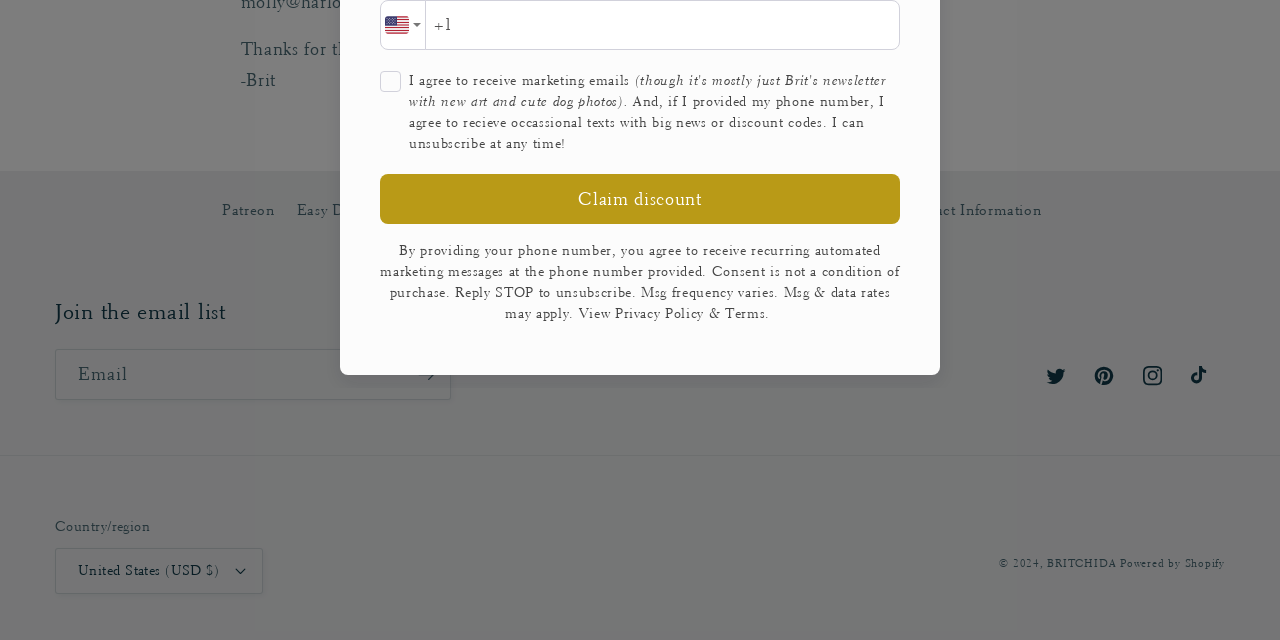Using the provided description Patreon, find the bounding box coordinates for the UI element. Provide the coordinates in (top-left x, top-left y, bottom-right x, bottom-right y) format, ensuring all values are between 0 and 1.

[0.173, 0.307, 0.215, 0.357]